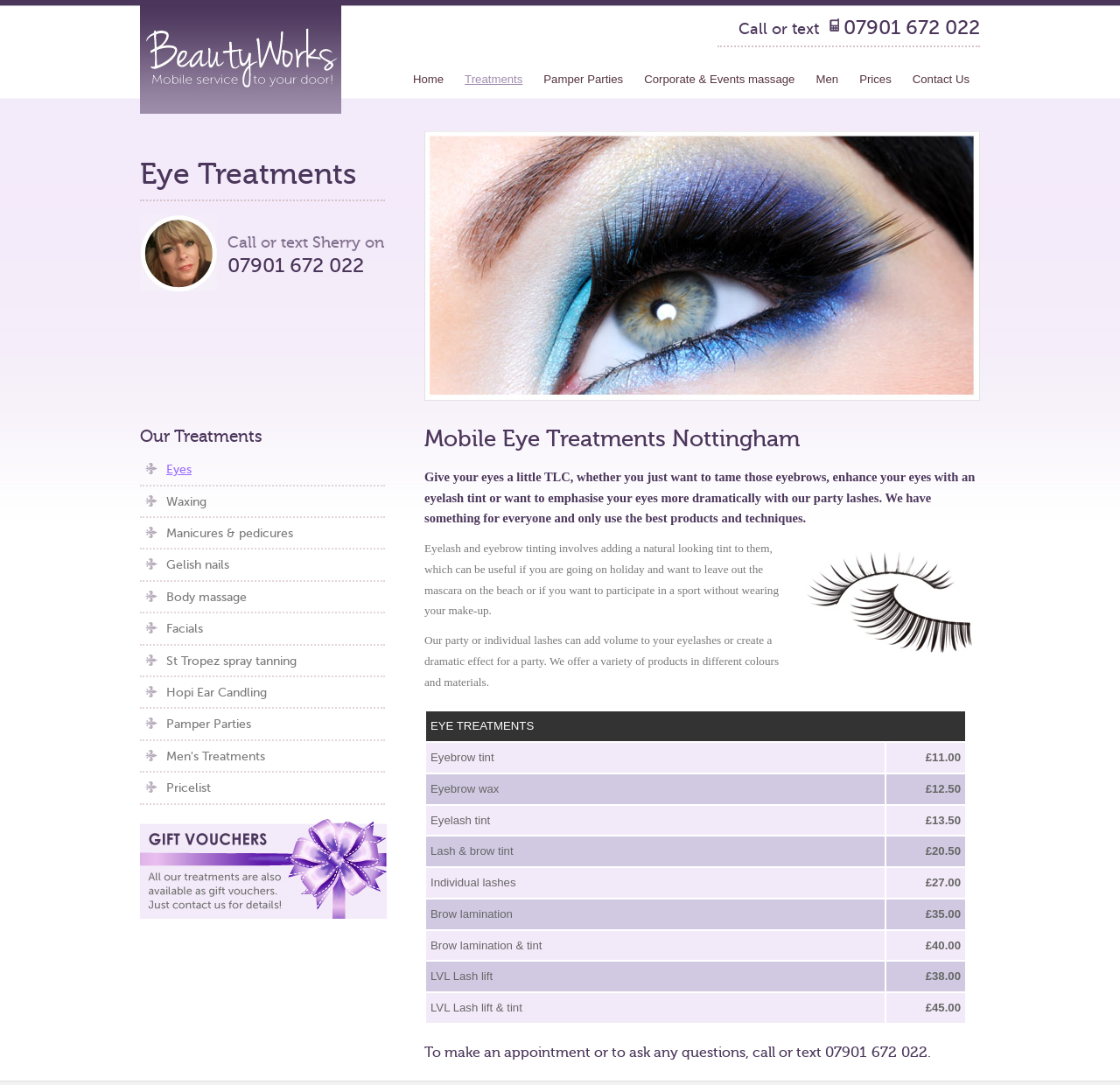Identify the bounding box coordinates of the clickable region necessary to fulfill the following instruction: "Call the phone number". The bounding box coordinates should be four float numbers between 0 and 1, i.e., [left, top, right, bottom].

[0.753, 0.014, 0.875, 0.036]